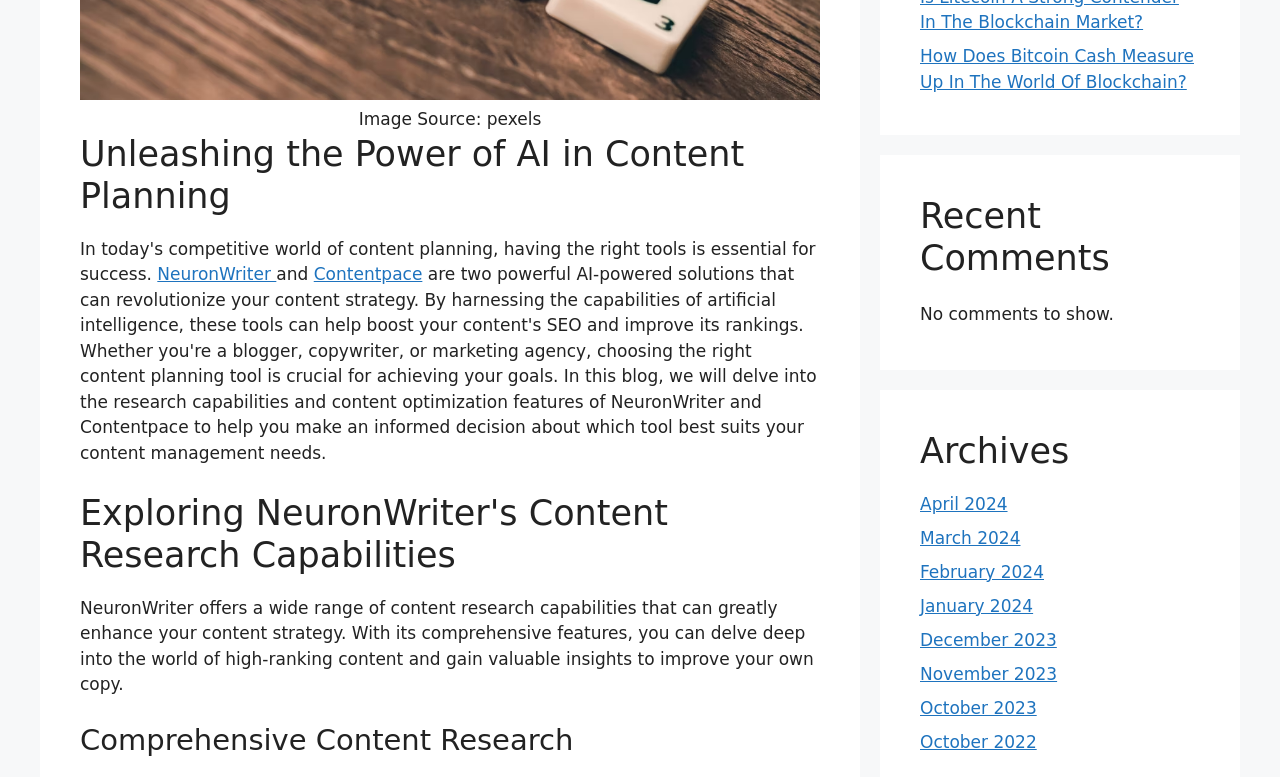Refer to the element description Contentpace and identify the corresponding bounding box in the screenshot. Format the coordinates as (top-left x, top-left y, bottom-right x, bottom-right y) with values in the range of 0 to 1.

[0.245, 0.34, 0.33, 0.366]